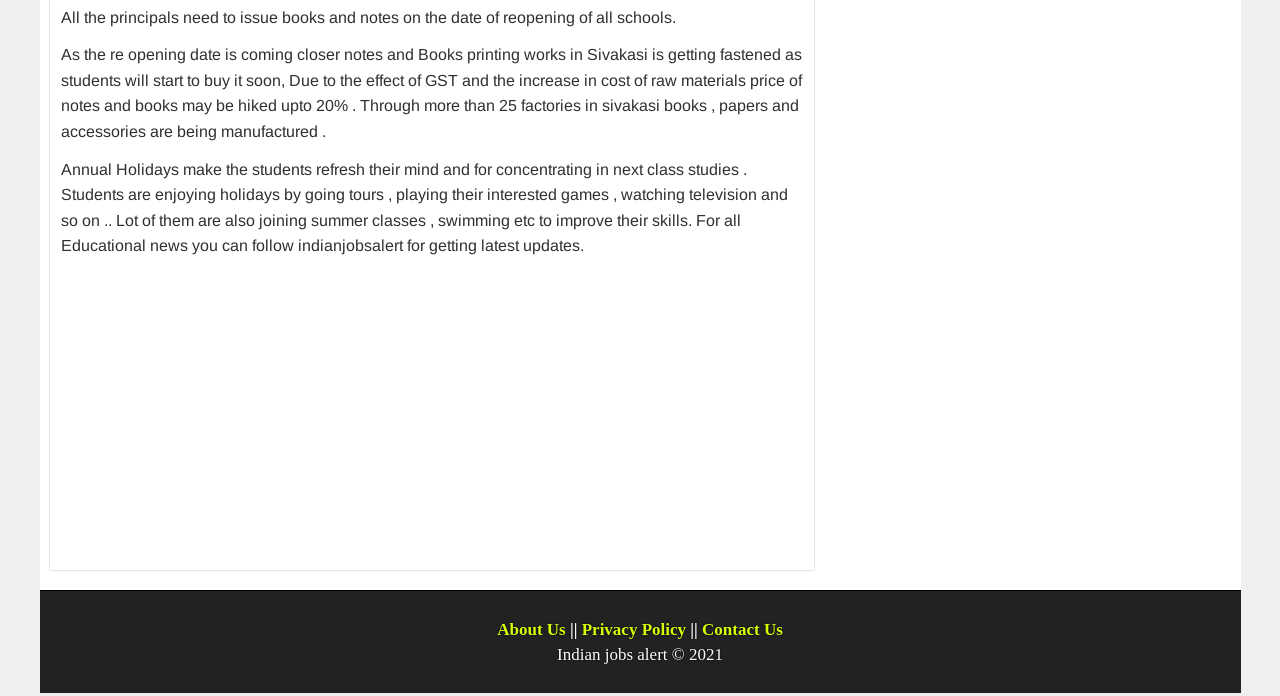Provide the bounding box coordinates for the UI element that is described as: "Contact Us".

[0.548, 0.89, 0.612, 0.917]